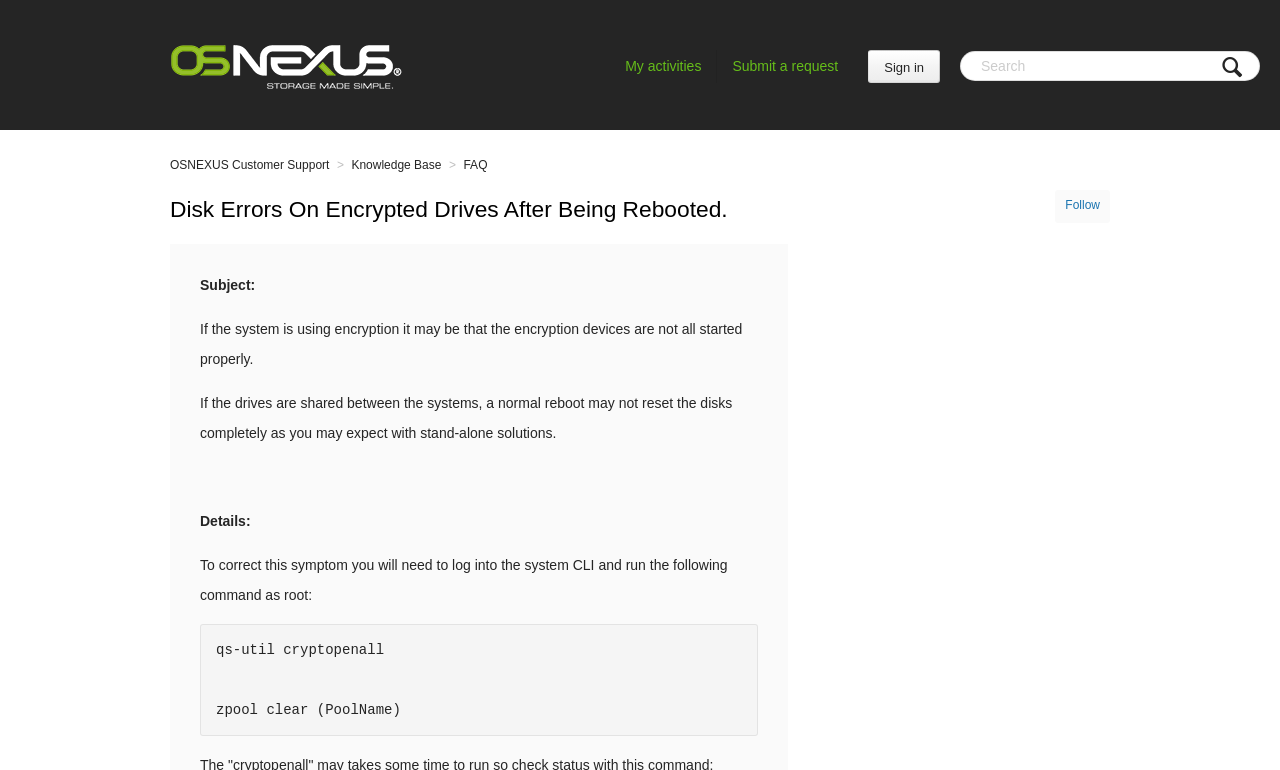Using the element description Follow, predict the bounding box coordinates for the UI element. Provide the coordinates in (top-left x, top-left y, bottom-right x, bottom-right y) format with values ranging from 0 to 1.

[0.824, 0.246, 0.867, 0.289]